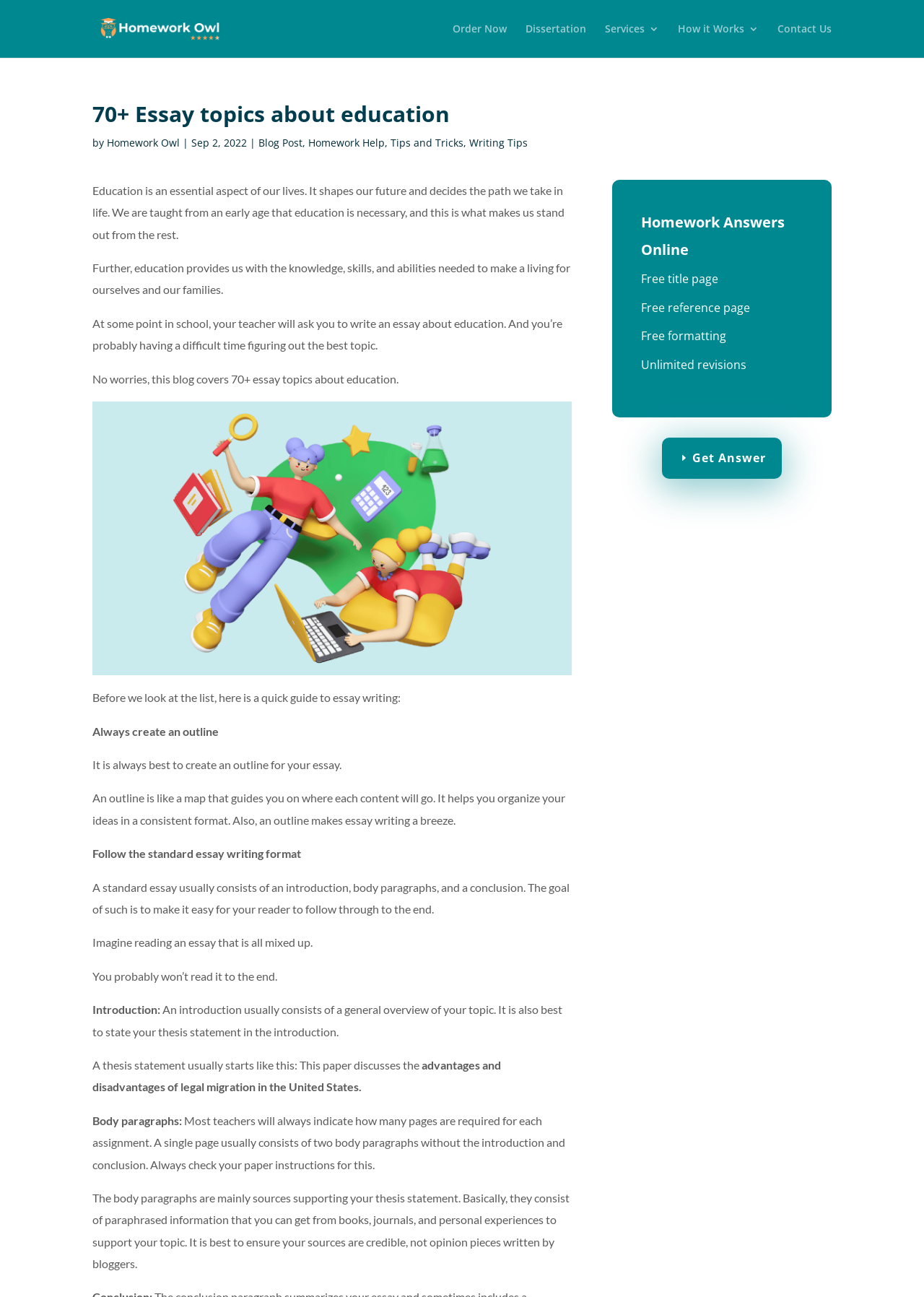Locate the bounding box coordinates of the region to be clicked to comply with the following instruction: "Read the 'Tips and Tricks' article". The coordinates must be four float numbers between 0 and 1, in the form [left, top, right, bottom].

[0.423, 0.105, 0.502, 0.115]